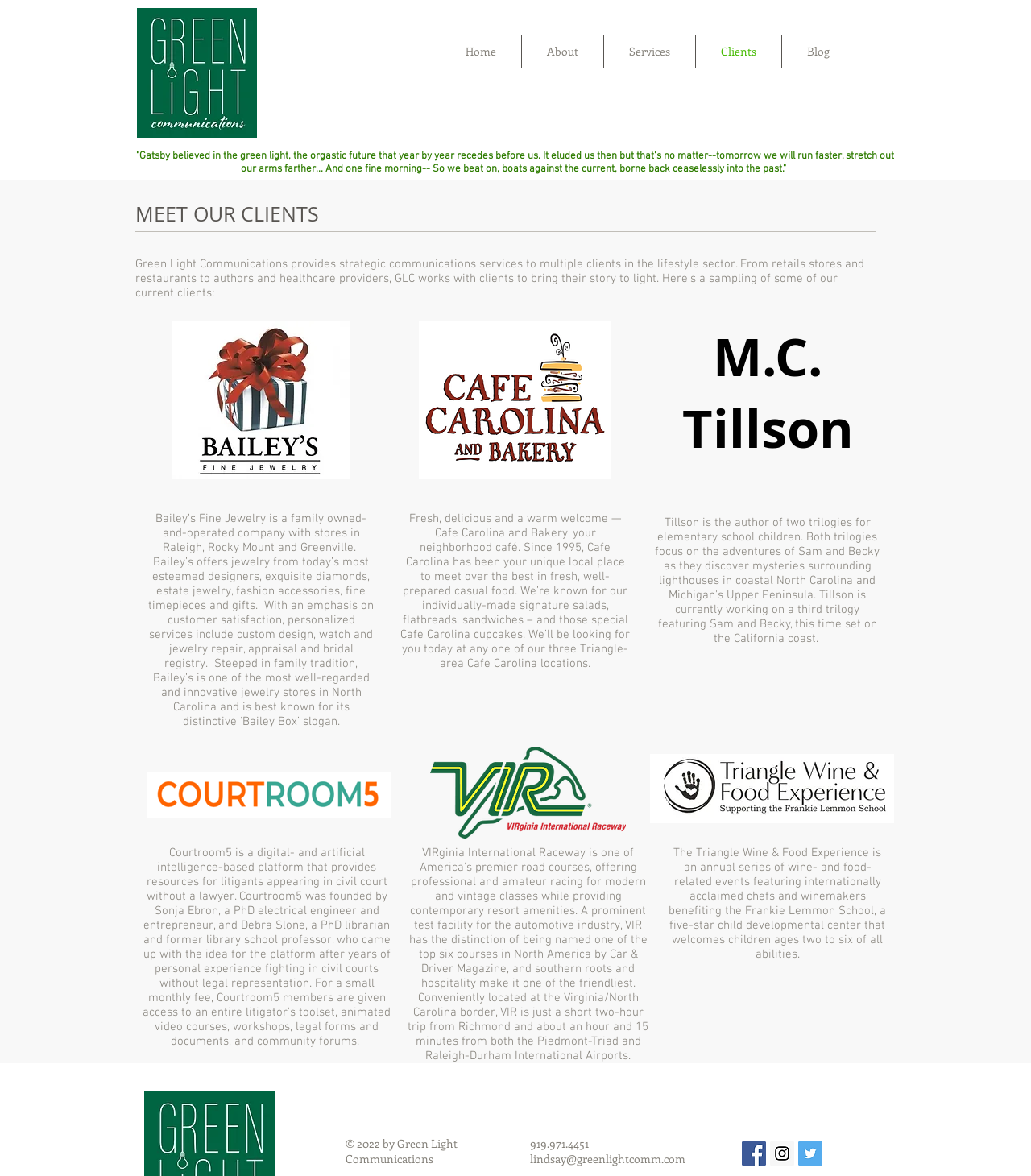Use the information in the screenshot to answer the question comprehensively: What is the phone number of Green Light Communications?

I found the answer by looking at the StaticText element with the text '919.971.4451' which is a phone number.